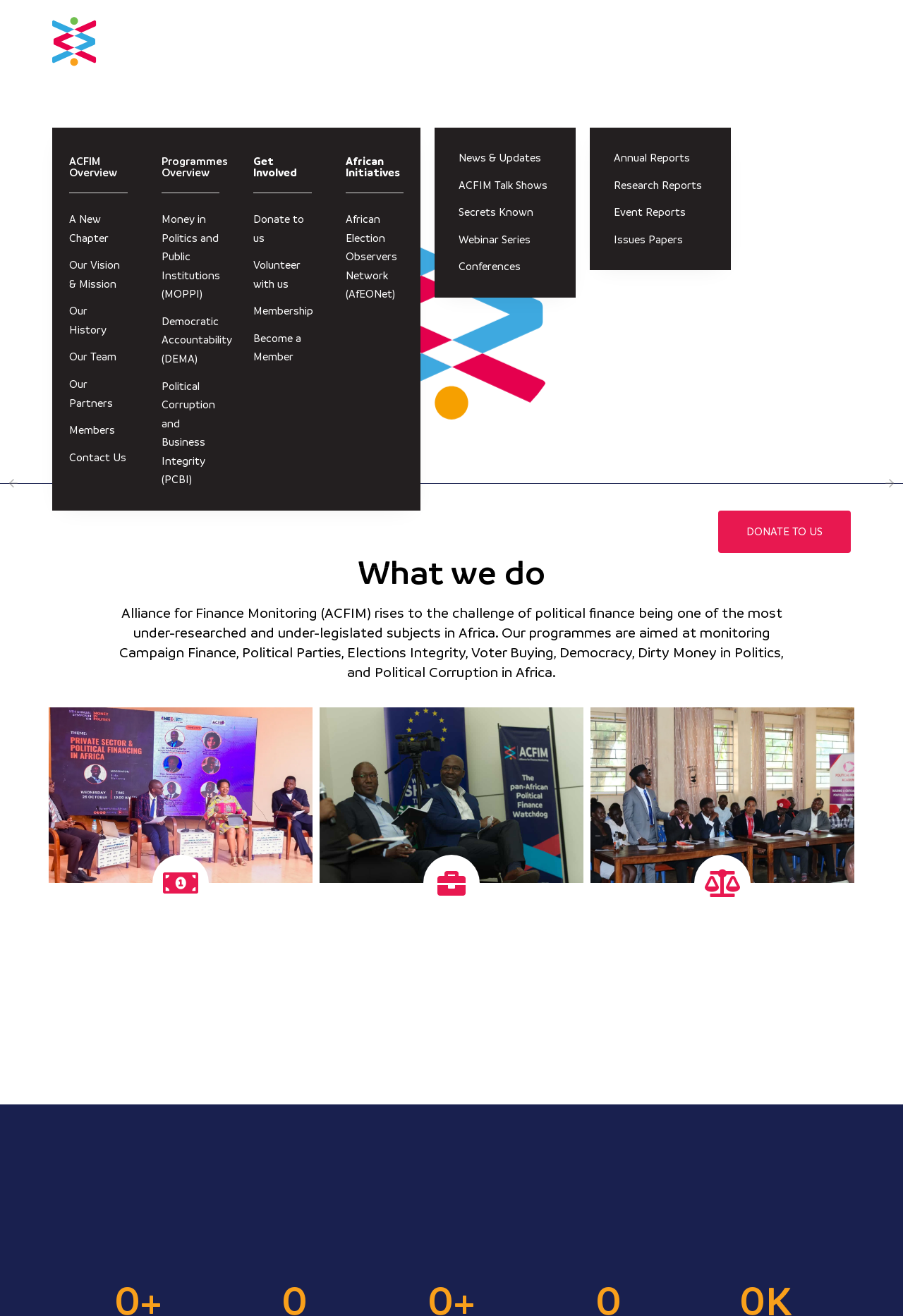Could you highlight the region that needs to be clicked to execute the instruction: "Visit the Media Center"?

[0.481, 0.054, 0.638, 0.097]